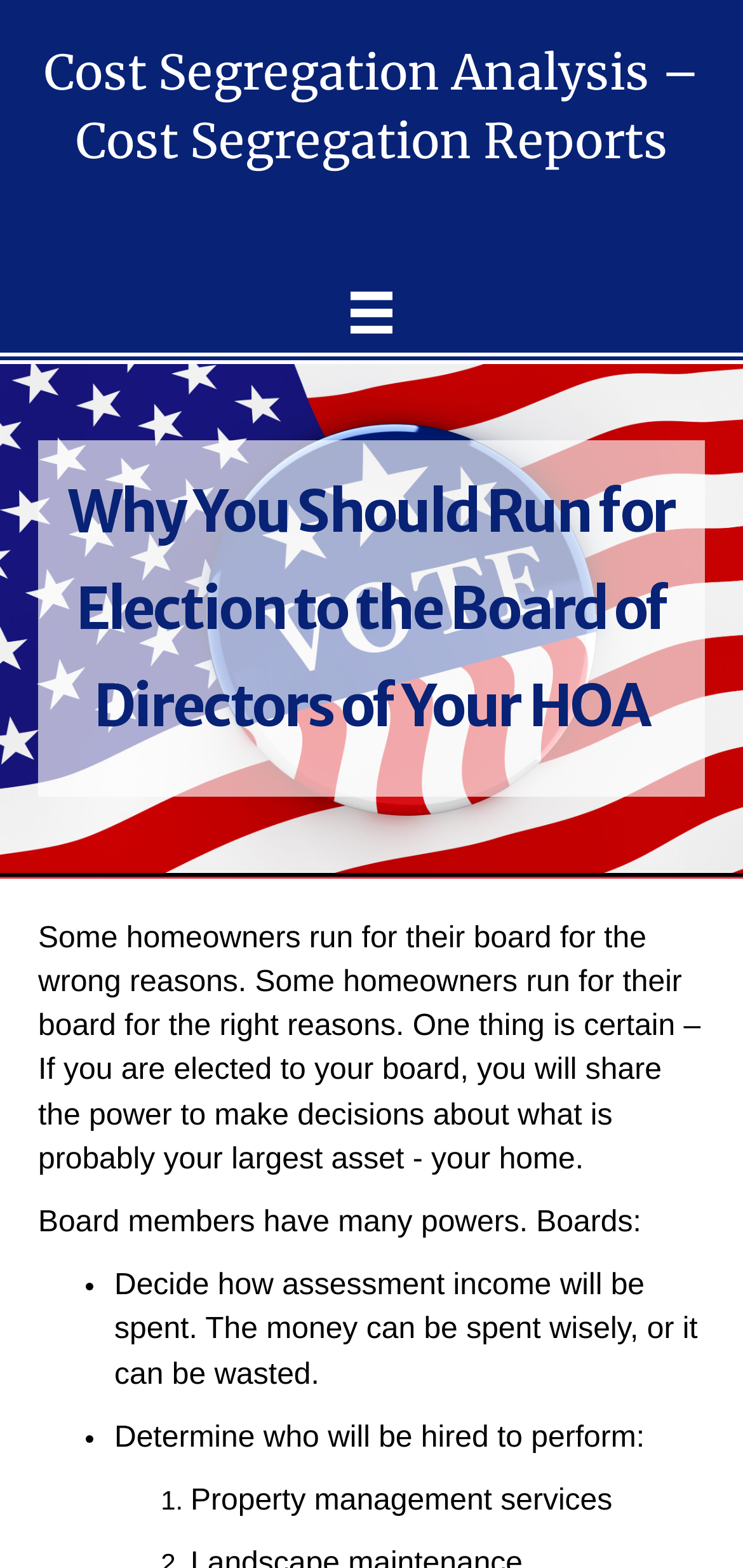Articulate a complete and detailed caption of the webpage elements.

The webpage appears to be an article discussing the importance of running for election to the Board of Directors of a Homeowners Association (HOA). At the top of the page, there is a button labeled "Menu" positioned near the center, accompanied by a small image. Below this, the title "Why You Should Run for Election to the Board of Directors of Your HOA" is prominently displayed.

The main content of the article is divided into paragraphs. The first paragraph explains that some homeowners run for the board for the wrong reasons, while others do so for the right reasons, and highlights the significance of being elected to the board, as it grants the power to make decisions about one's largest asset, their home.

The second paragraph discusses the powers of board members, including deciding how assessment income is spent and determining who will be hired to perform various services. This paragraph is formatted as a list, with bullet points and numbered markers. The list items are indented and positioned below the introductory sentence.

There are a total of 5 UI elements of type StaticText, 2 UI elements of type ListMarker, 1 UI element of type button, and 1 UI element of type image. The UI elements are arranged in a hierarchical structure, with the title and paragraphs positioned below the menu button and image at the top of the page.